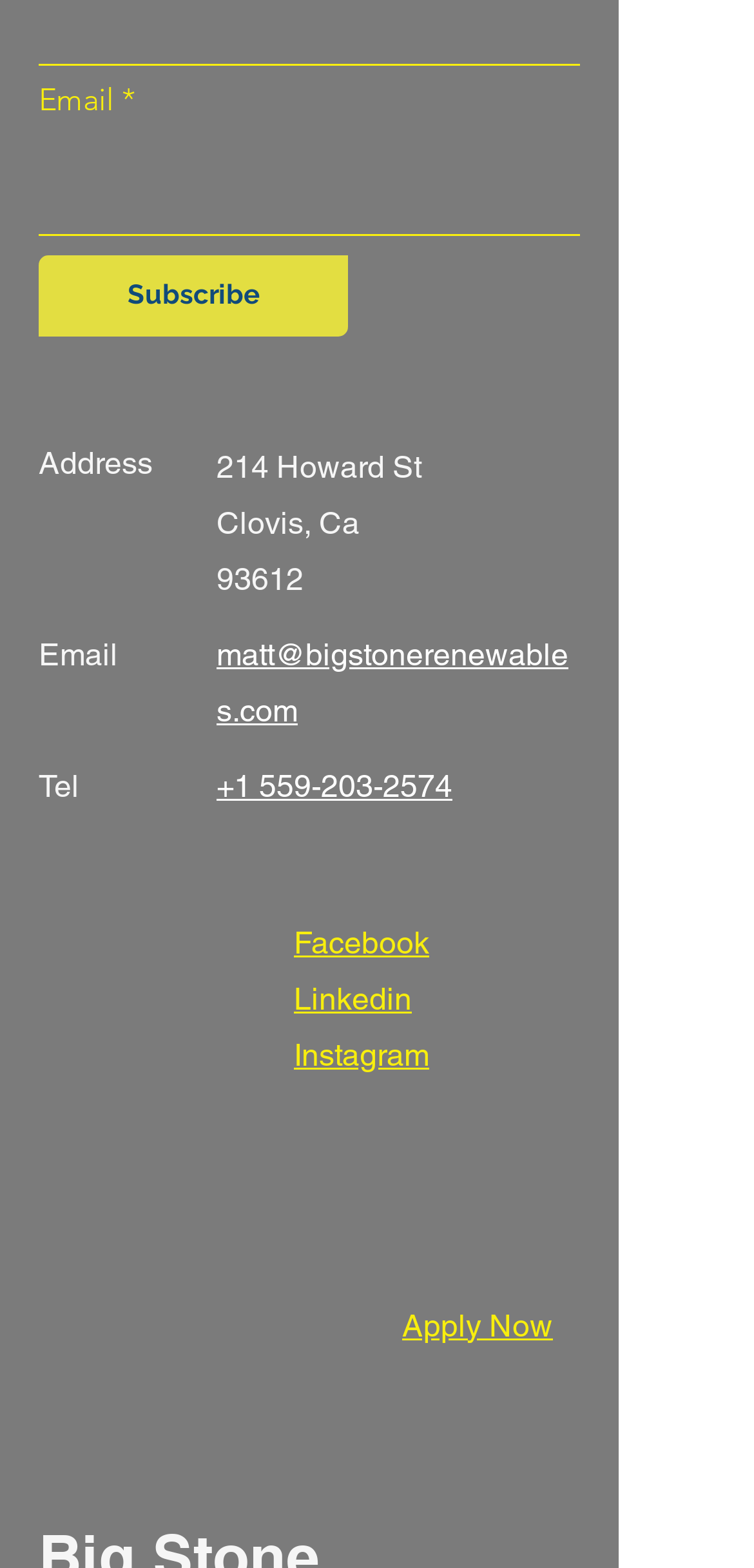Please identify the bounding box coordinates of the area I need to click to accomplish the following instruction: "View Fashion".

None